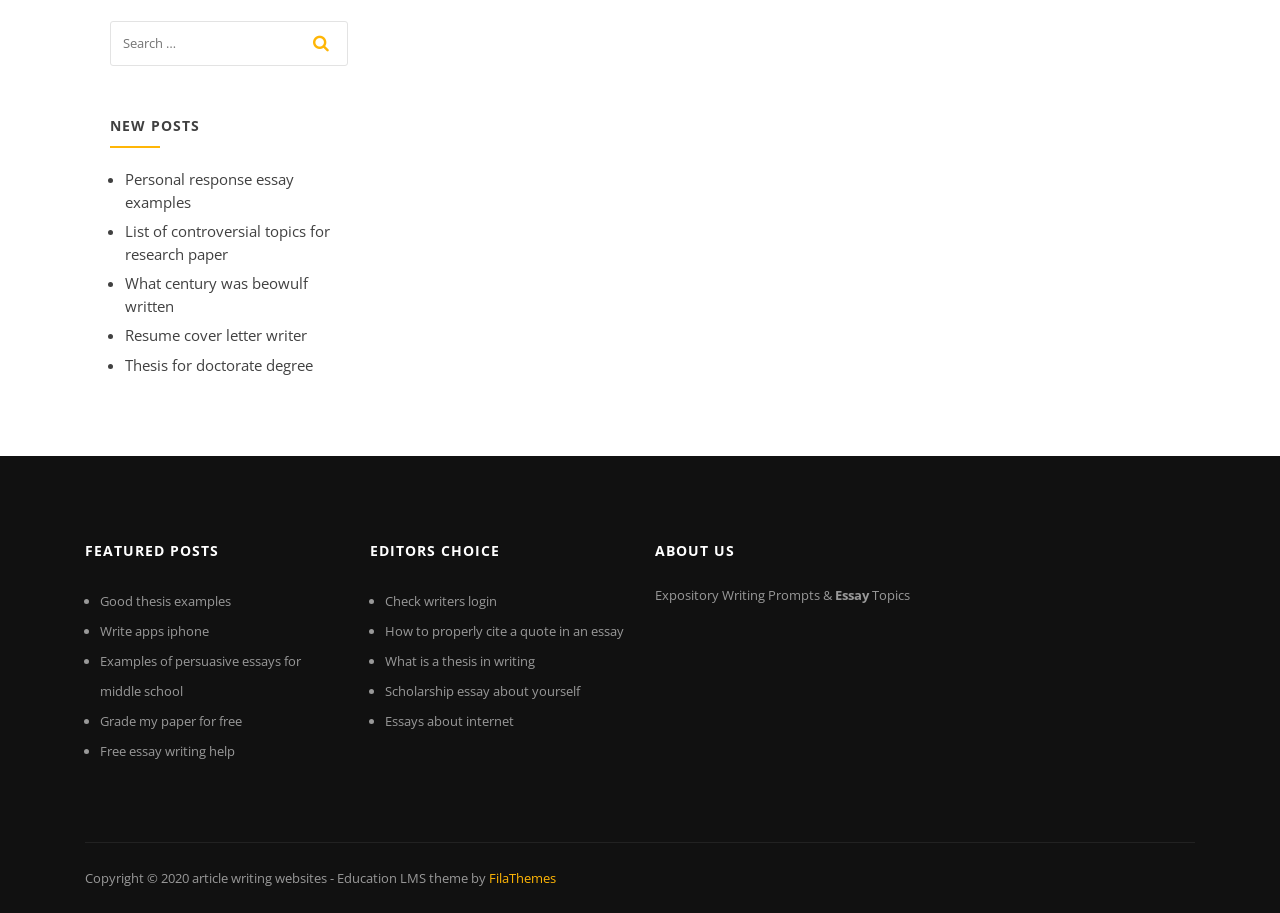Find the bounding box coordinates for the area that must be clicked to perform this action: "View 'Breaks of the Game'".

None